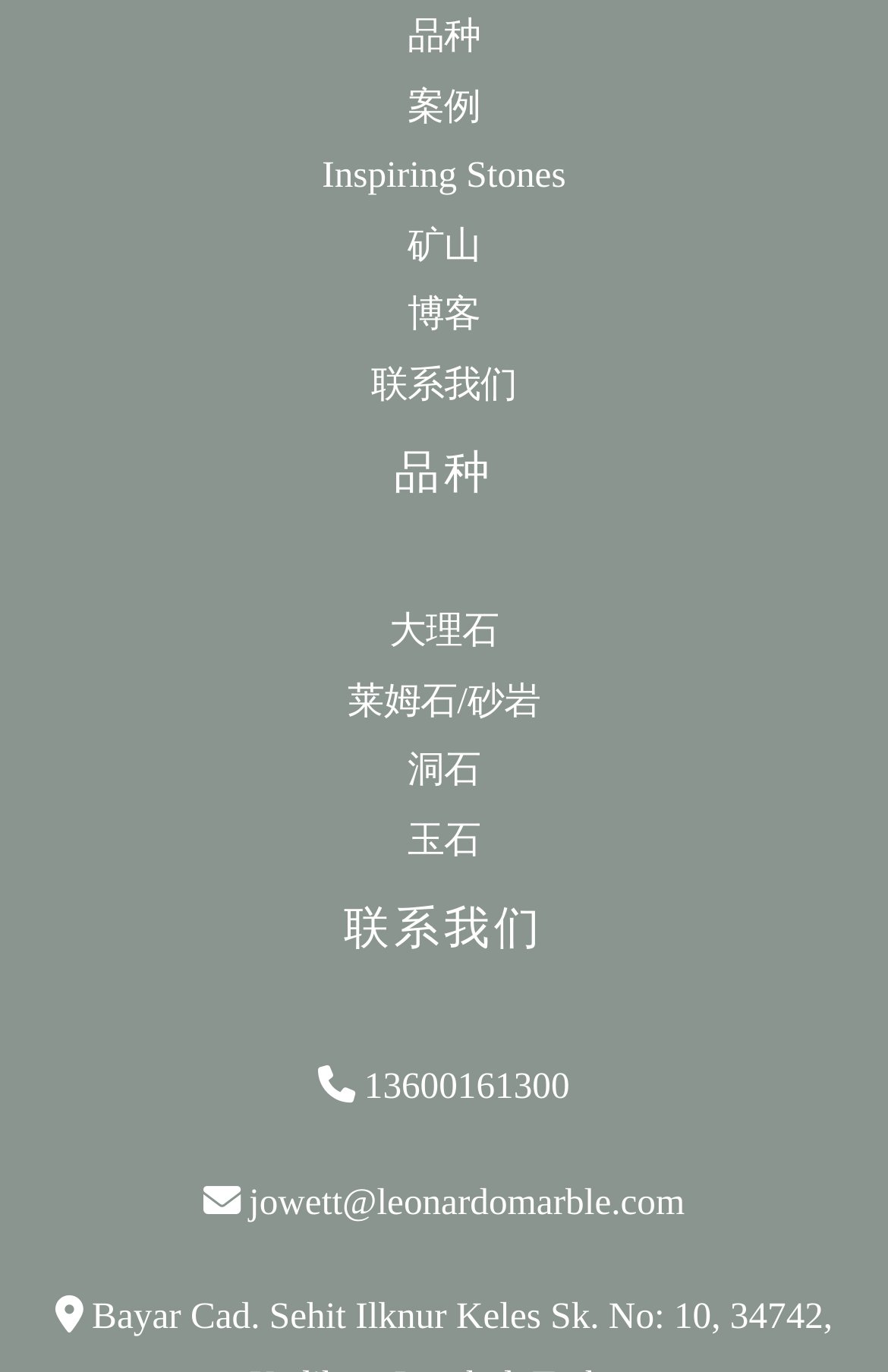Using the format (top-left x, top-left y, bottom-right x, bottom-right y), and given the element description, identify the bounding box coordinates within the screenshot: Privacy Policy

None